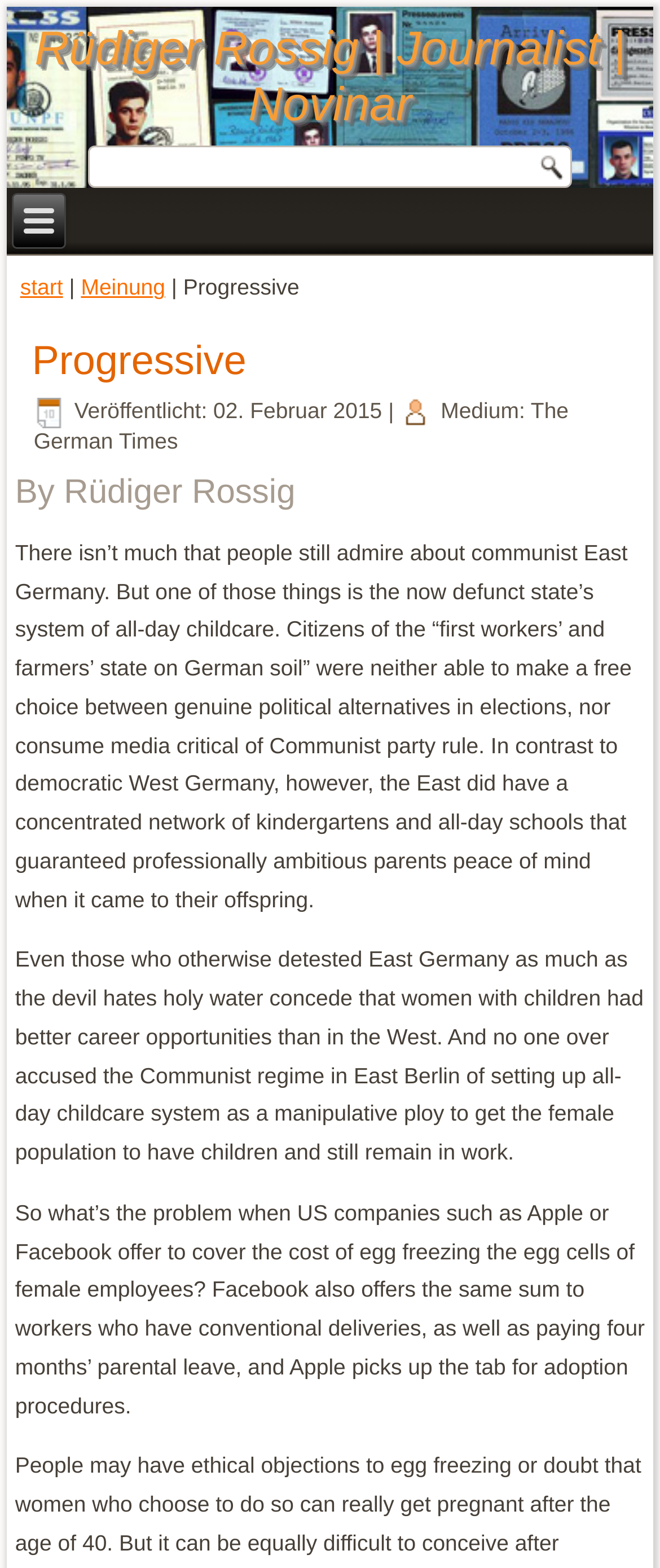Deliver a detailed narrative of the webpage's visual and textual elements.

This webpage is about Rüdiger Rossig, a journalist and novelist. At the top, there is a heading with his name, followed by a link to his profile. Below this, there is a textbox and a button, likely for searching or submitting a form.

On the left side, there are several links, including "start" and "Meinung", which may be navigation links. To the right of these links, there is a heading "Progressive" with a subheading that repeats the same text. Below this, there is a timestamp indicating that the content was published on February 2, 2015.

The main content of the webpage is an article written by Rüdiger Rossig, titled "Progressive". The article discusses the childcare system in communist East Germany and compares it to the policies of US companies such as Apple and Facebook, which offer to cover the cost of egg freezing and other family benefits. The article is divided into three paragraphs, each discussing a different aspect of the topic.

Throughout the webpage, there are no images, but there are several links and buttons that allow users to navigate and interact with the content.